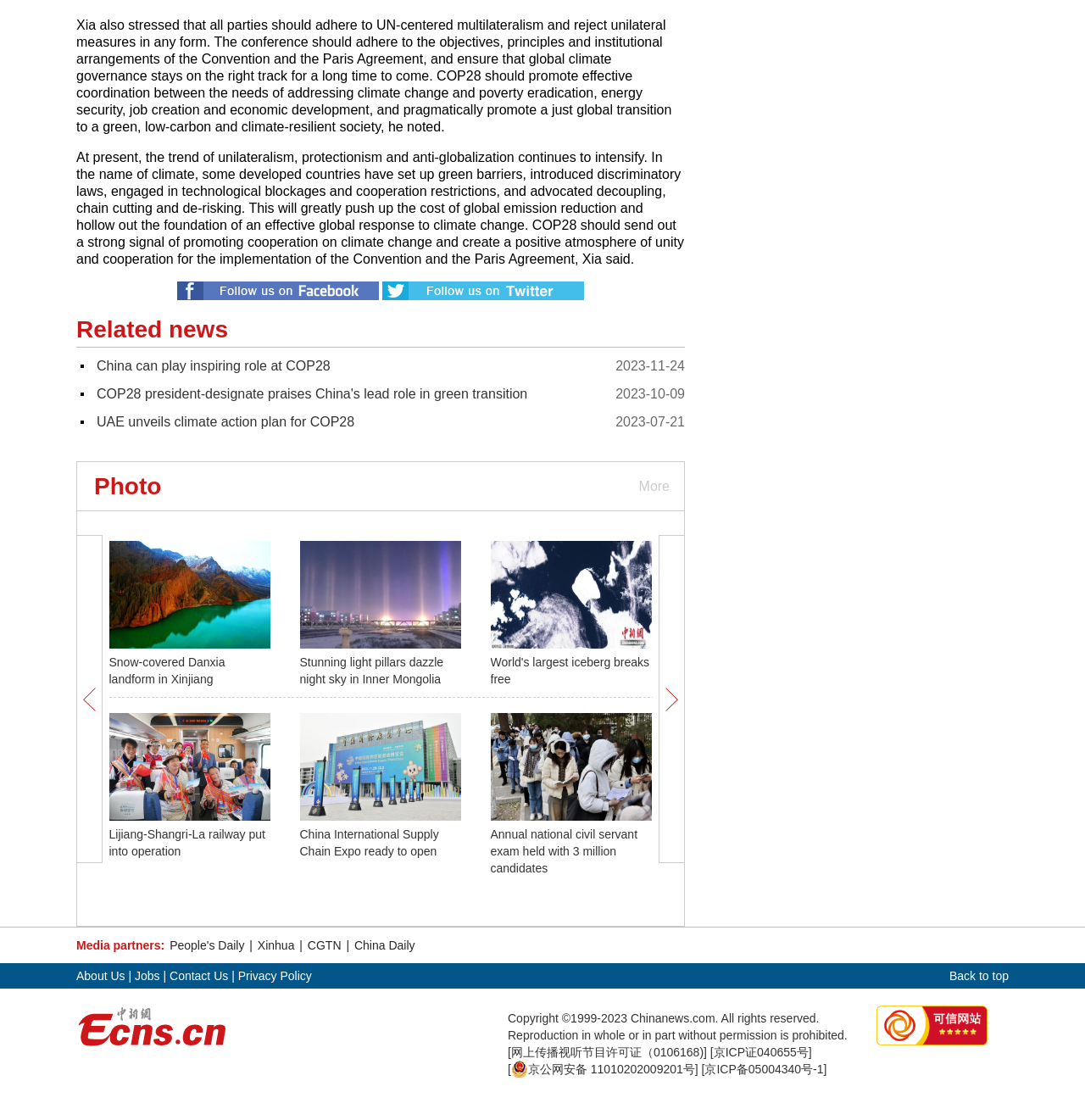What is the copyright year range of Chinanews.com?
Your answer should be a single word or phrase derived from the screenshot.

1999-2023